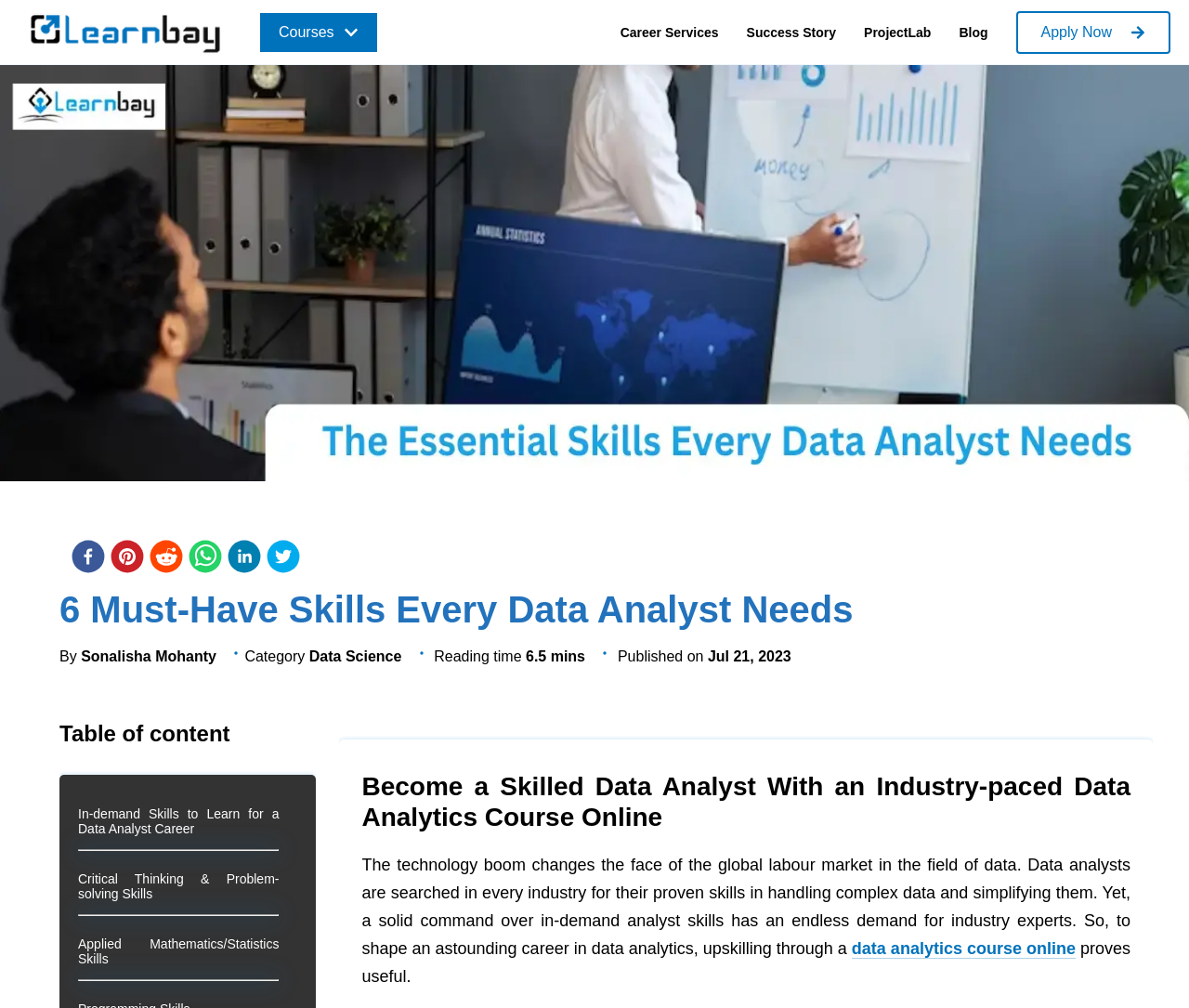Identify the bounding box coordinates of the element to click to follow this instruction: 'Learn about 'Data Science Course''. Ensure the coordinates are four float values between 0 and 1, provided as [left, top, right, bottom].

[0.0, 0.065, 1.0, 0.477]